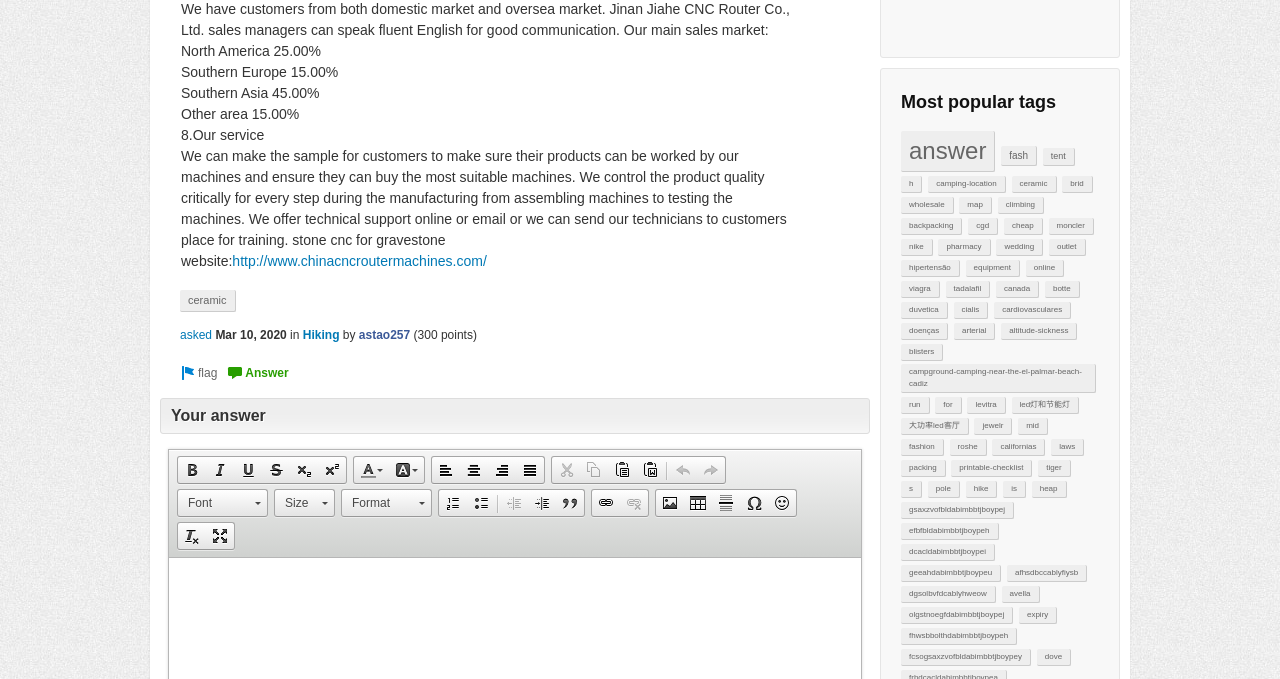Identify the bounding box coordinates of the clickable region required to complete the instruction: "Browse publications". The coordinates should be given as four float numbers within the range of 0 and 1, i.e., [left, top, right, bottom].

None